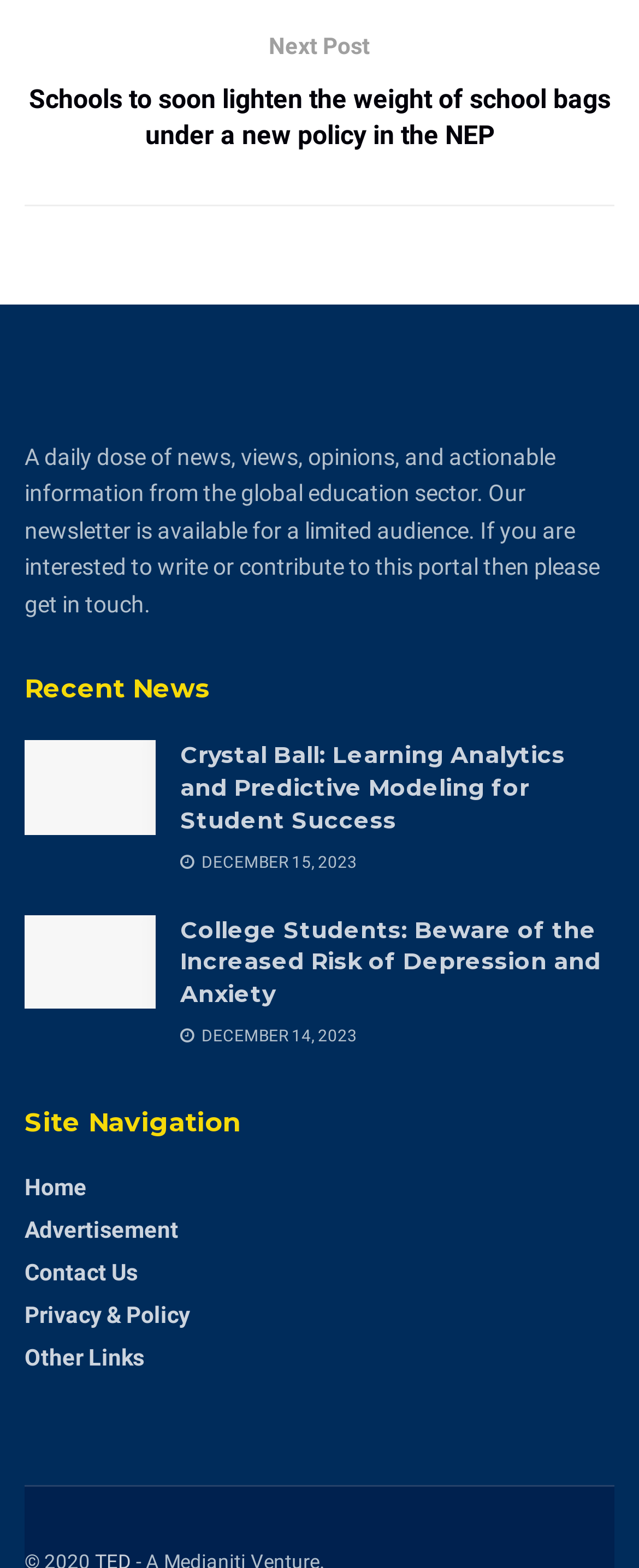What are the navigation options available on the site?
Answer the question with a single word or phrase, referring to the image.

Home, Advertisement, Contact Us, Privacy & Policy, Other Links